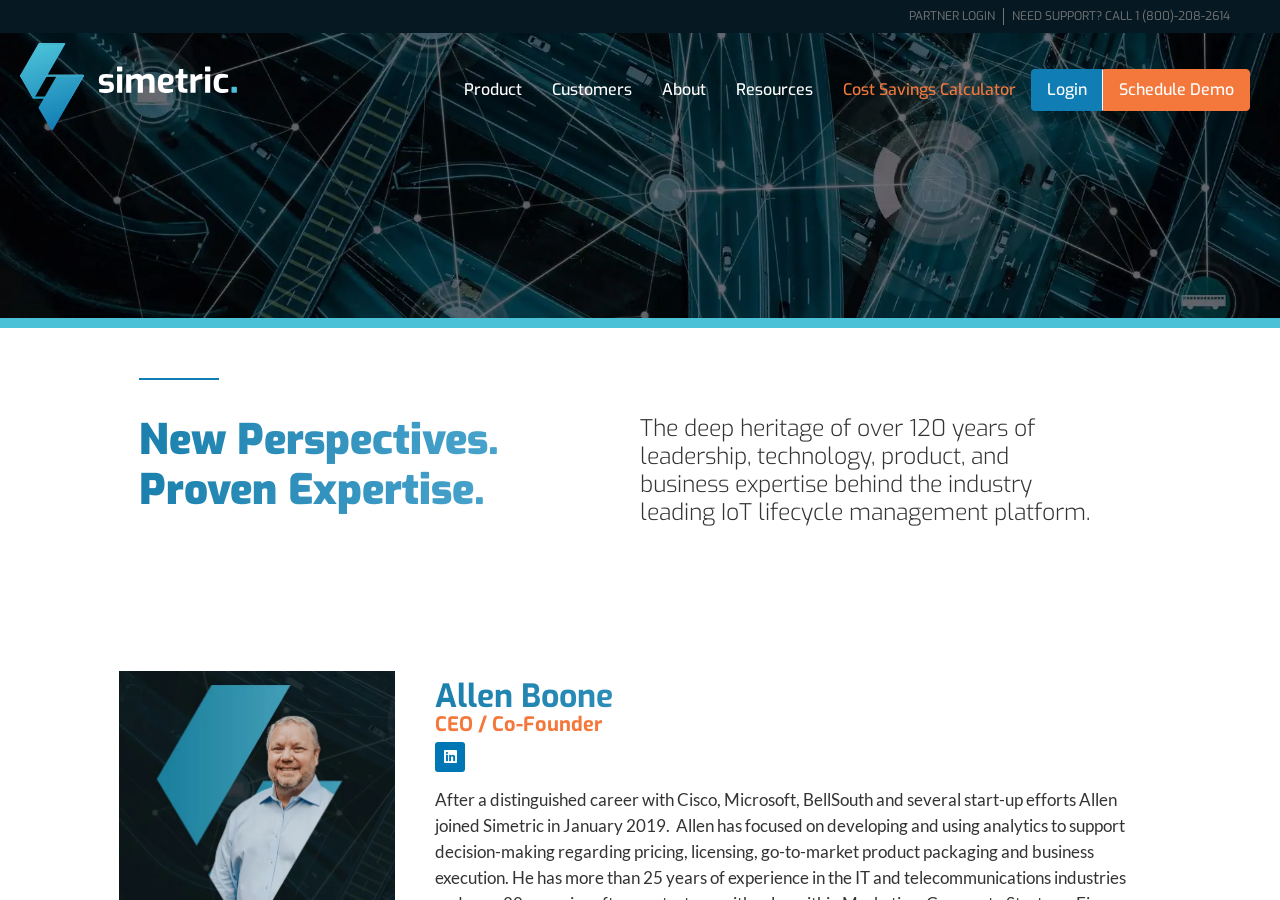Create a detailed narrative of the webpage’s visual and textual elements.

The webpage is about the leadership team of a company specializing in IoT lifecycle management. At the top right corner, there are two links: "PARTNER LOGIN" and "NEED SUPPORT? CALL 1 (800)-208-2614". Below these links, there is a navigation menu with seven links: "Product", "Customers", "About", "Resources", "Cost Savings Calculator", "Login", and "Schedule Demo". 

On the left side, there is a logo, which is an image without a description. To the right of the logo, there is a heading "New Perspectives. Proven Expertise." followed by a paragraph of text describing the company's heritage and expertise in IoT lifecycle management.

Below this section, there is a profile of a leadership team member, Allen Boone, who is the CEO and Co-Founder. His name and title are displayed in headings, and there is a link to his LinkedIn profile.